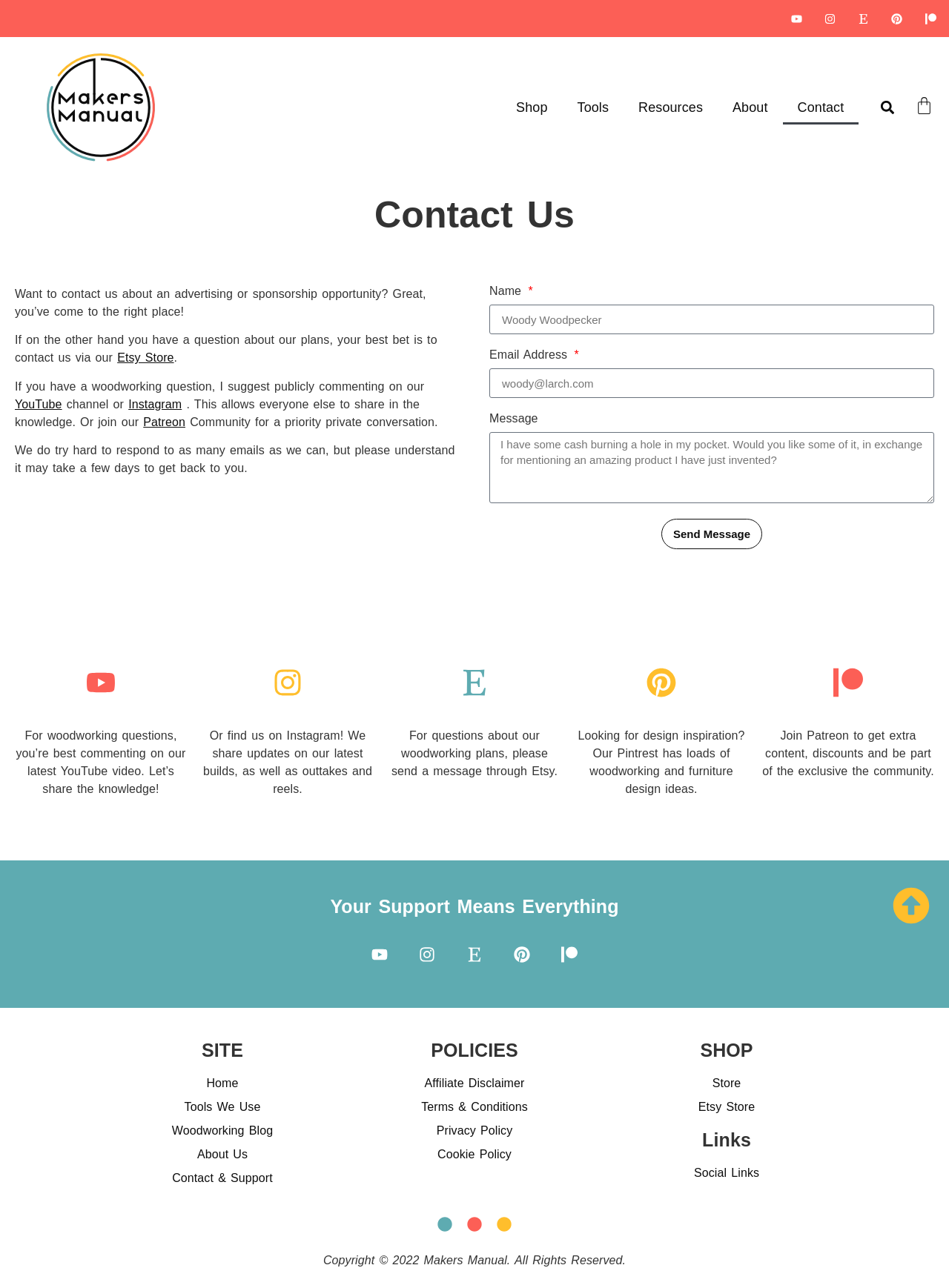Provide the bounding box coordinates for the UI element that is described by this text: "parent_node: Name name="form_fields[name]" placeholder="Woody Woodpecker"". The coordinates should be in the form of four float numbers between 0 and 1: [left, top, right, bottom].

[0.516, 0.236, 0.984, 0.259]